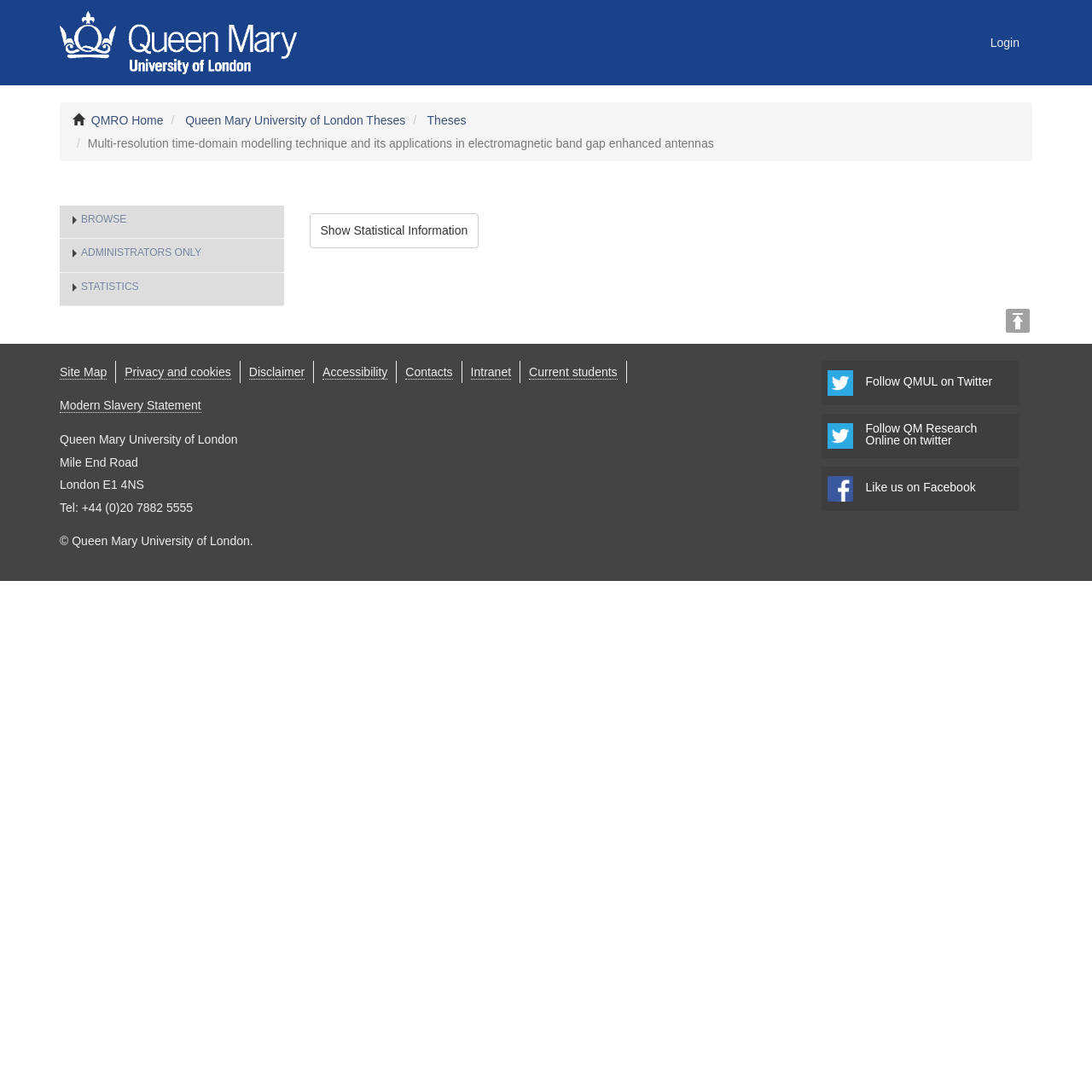Determine the bounding box coordinates in the format (top-left x, top-left y, bottom-right x, bottom-right y). Ensure all values are floating point numbers between 0 and 1. Identify the bounding box of the UI element described by: Site Map

[0.055, 0.334, 0.098, 0.347]